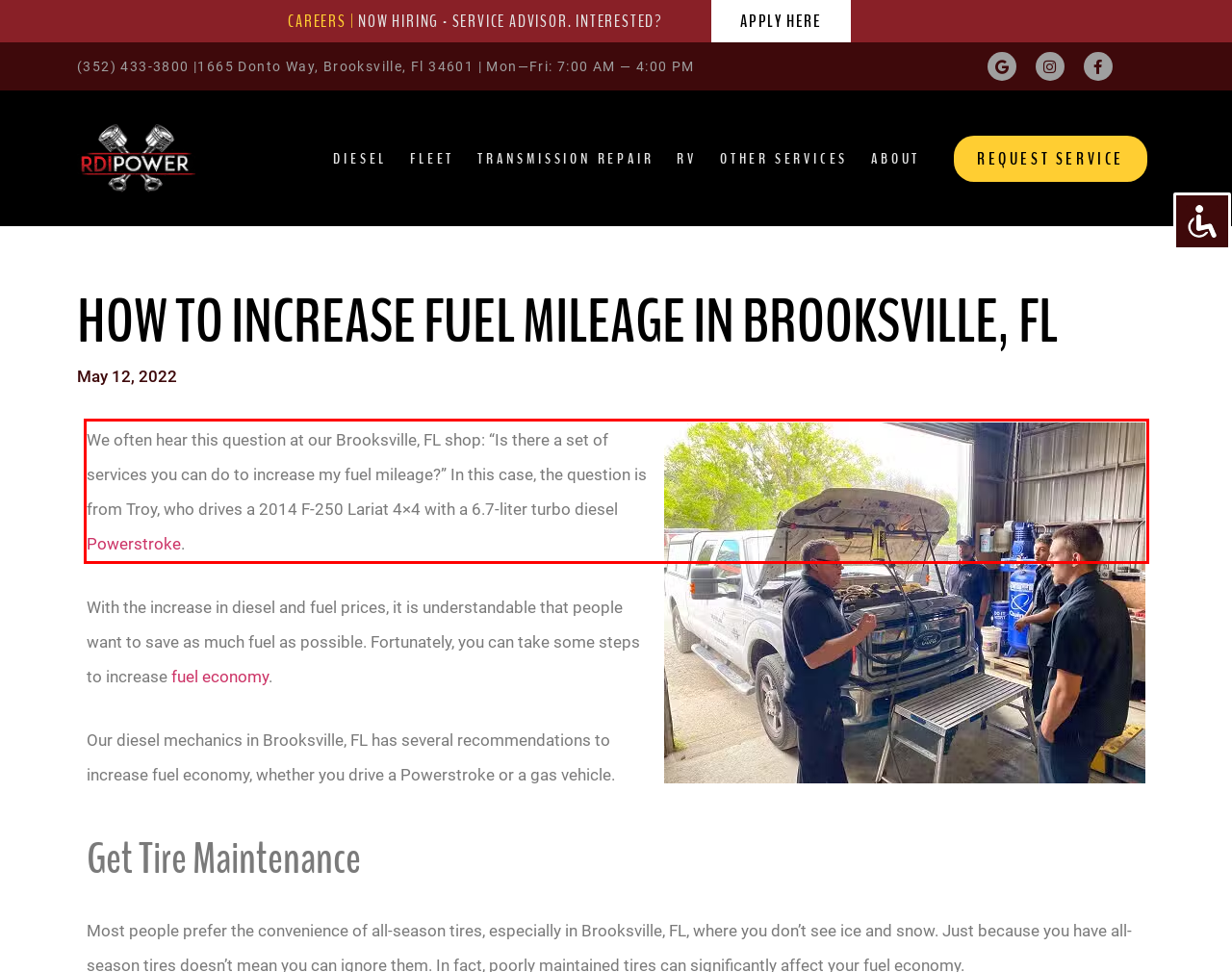You have a screenshot with a red rectangle around a UI element. Recognize and extract the text within this red bounding box using OCR.

We often hear this question at our Brooksville, FL shop: “Is there a set of services you can do to increase my fuel mileage?” In this case, the question is from Troy, who drives a 2014 F-250 Lariat 4×4 with a 6.7-liter turbo diesel Powerstroke.